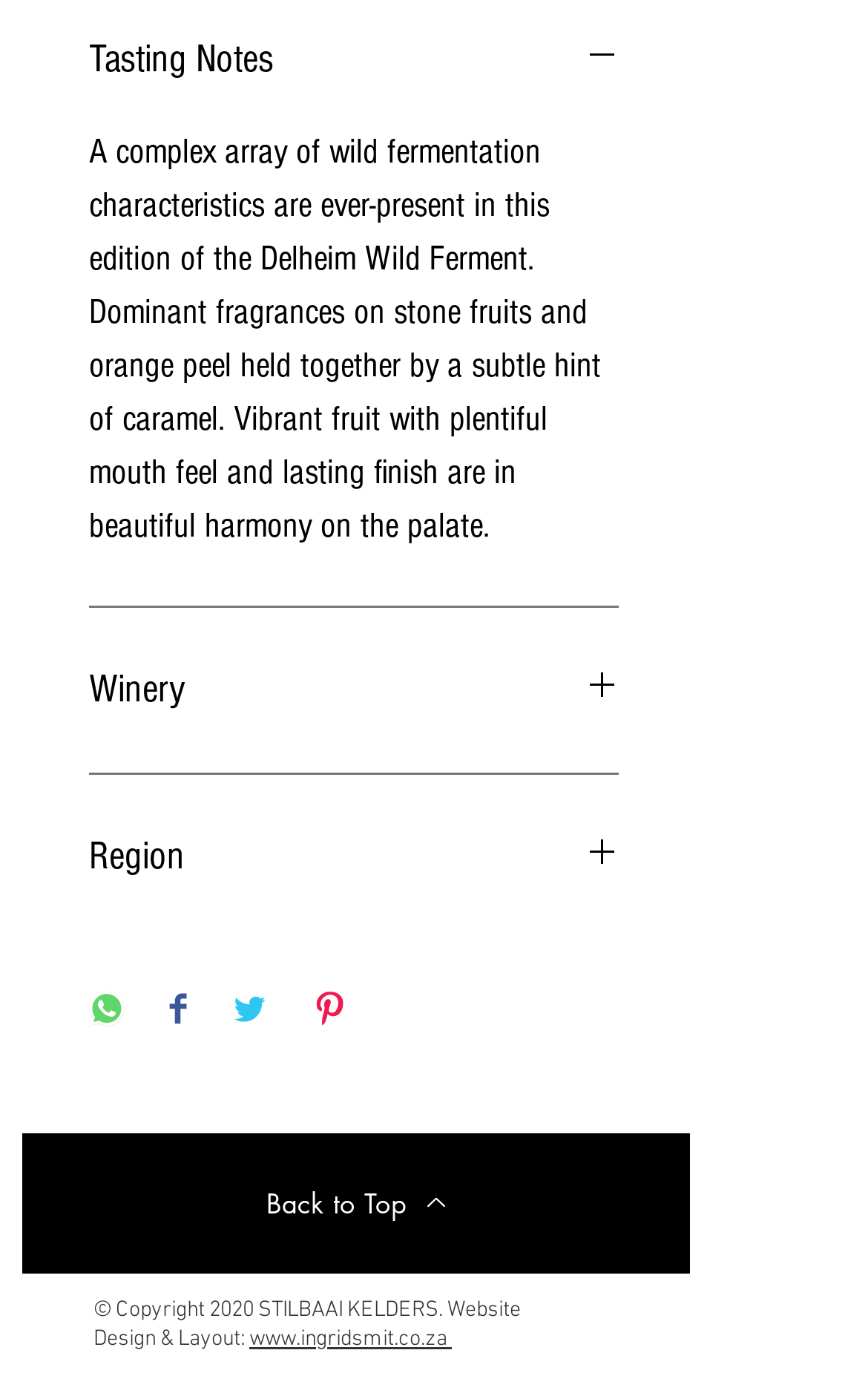Please determine the bounding box coordinates of the area that needs to be clicked to complete this task: 'Search for something'. The coordinates must be four float numbers between 0 and 1, formatted as [left, top, right, bottom].

None